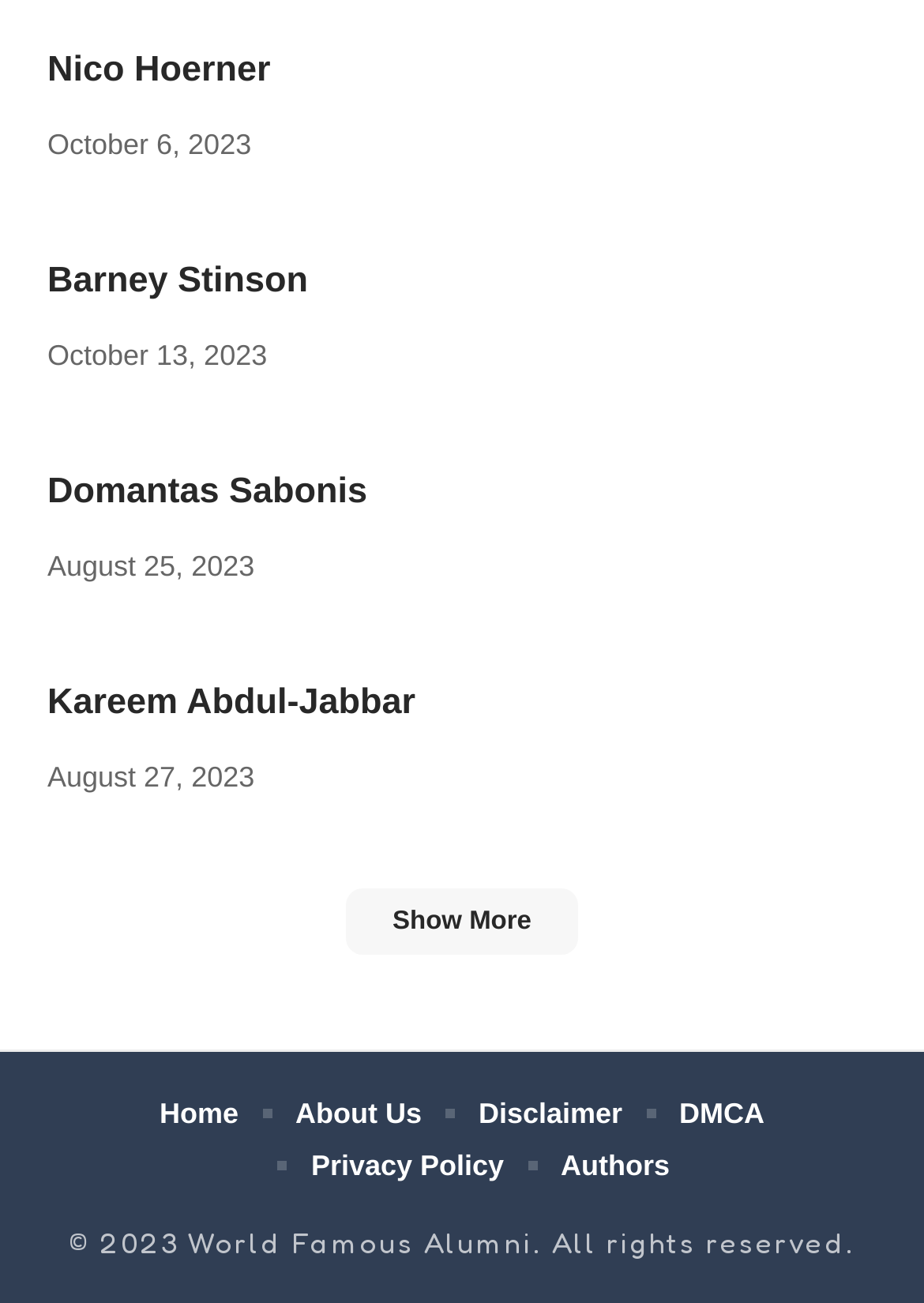Determine the coordinates of the bounding box for the clickable area needed to execute this instruction: "Show more profiles".

[0.373, 0.682, 0.626, 0.733]